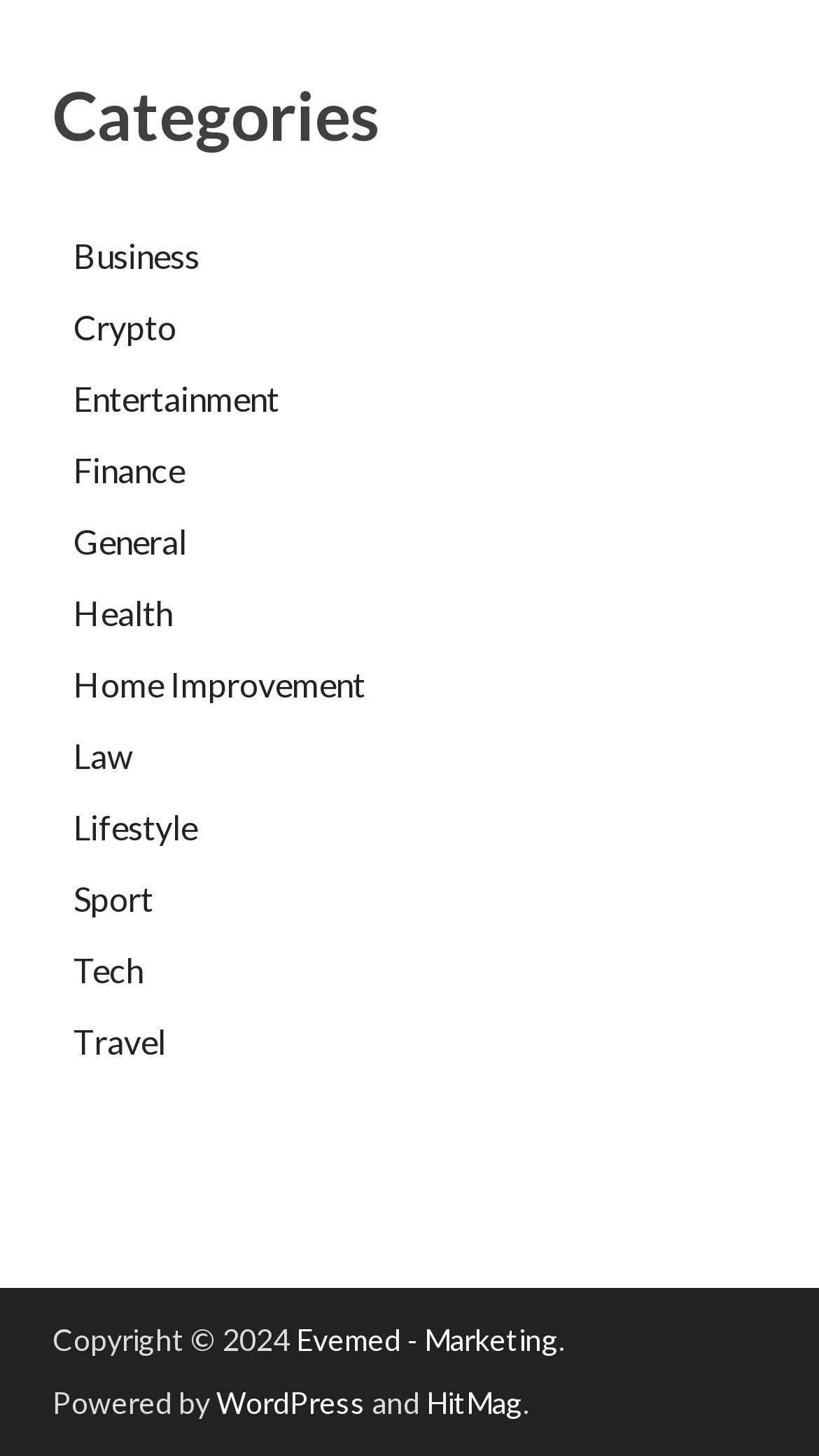Pinpoint the bounding box coordinates of the clickable element to carry out the following instruction: "Click on Business category."

[0.09, 0.161, 0.244, 0.188]